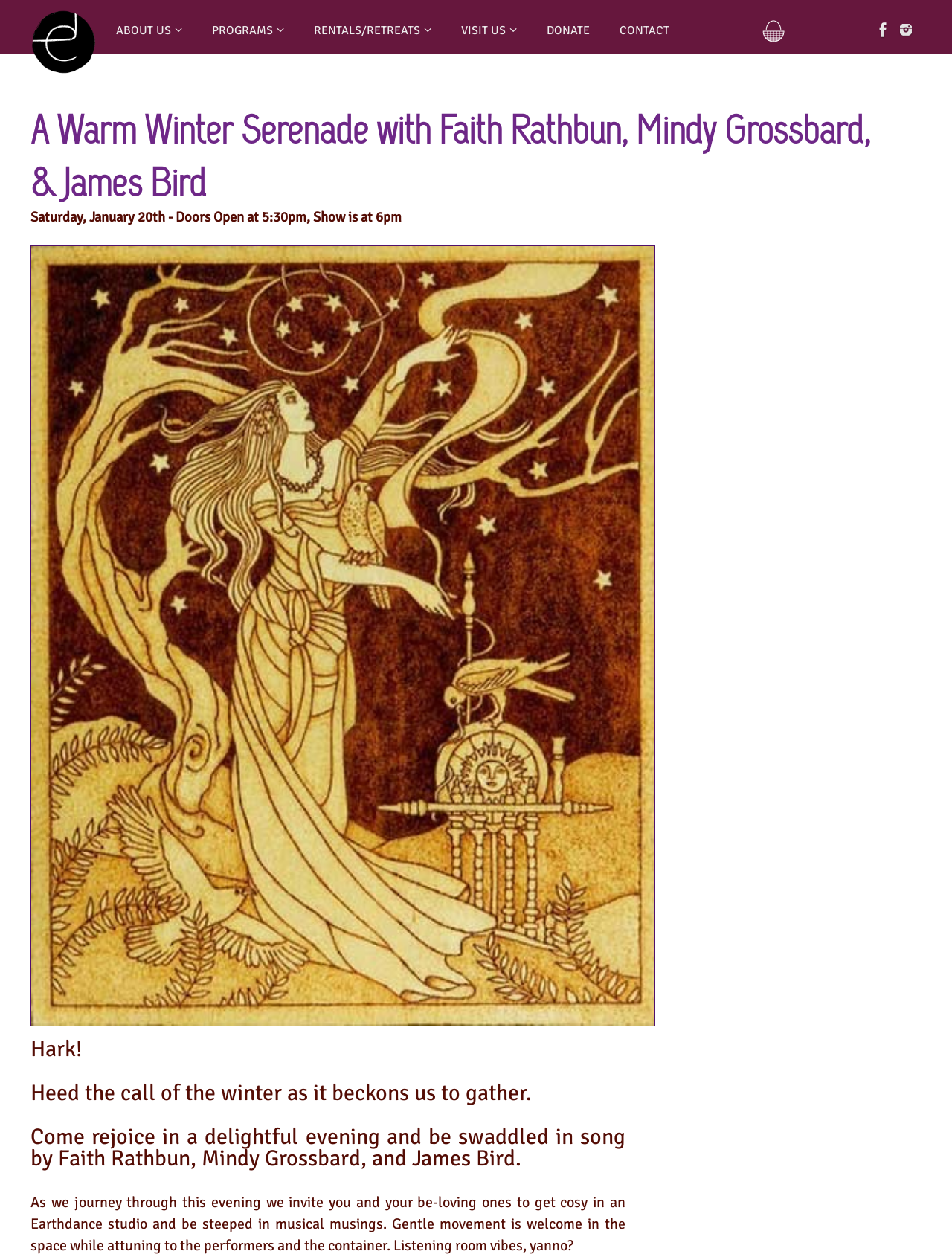Please provide a short answer using a single word or phrase for the question:
What social media platforms are linked on the webpage?

Facebook and Instagram